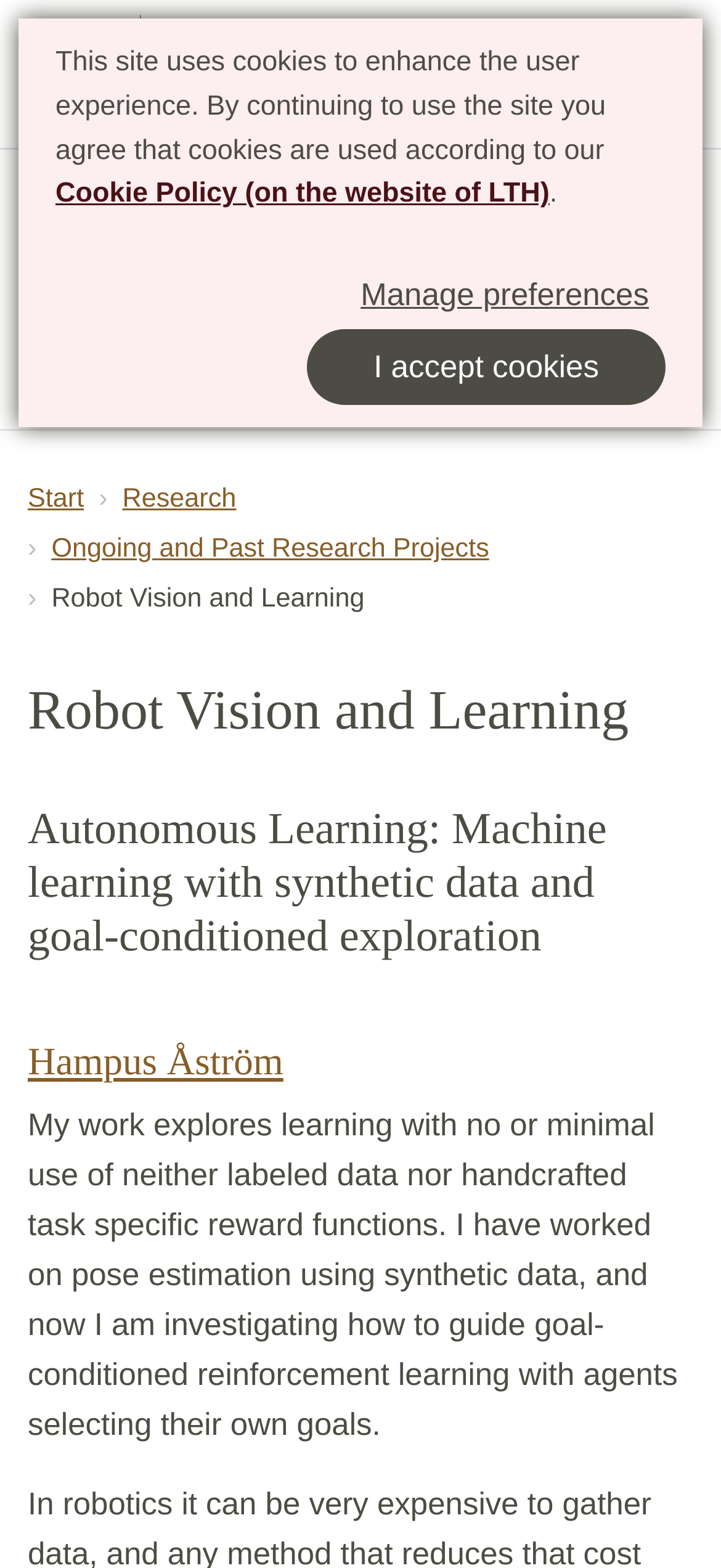Provide your answer in a single word or phrase: 
What is the type of learning mentioned in the webpage?

Autonomous Learning